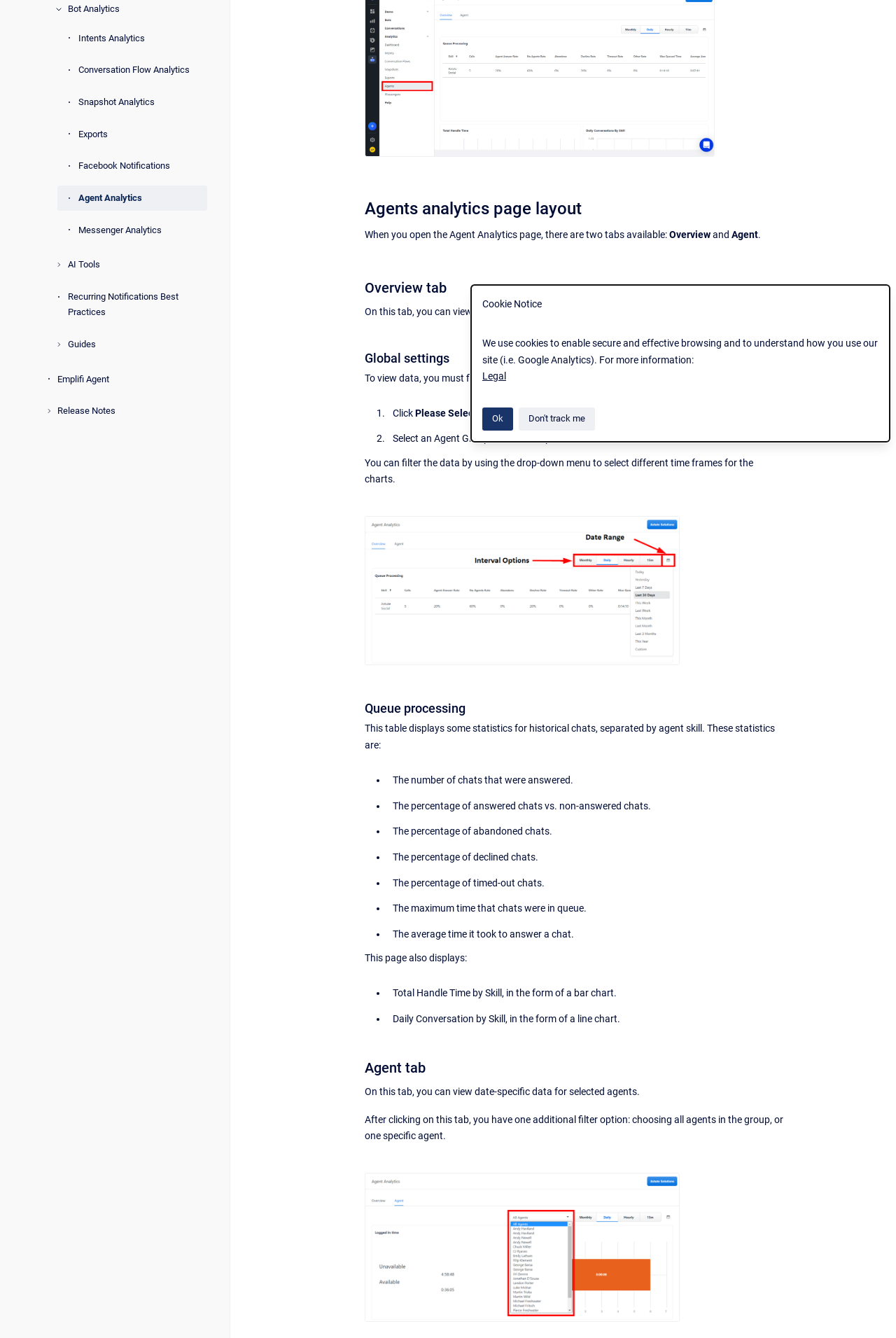Find the bounding box of the element with the following description: "Messenger Analytics". The coordinates must be four float numbers between 0 and 1, formatted as [left, top, right, bottom].

[0.087, 0.163, 0.231, 0.181]